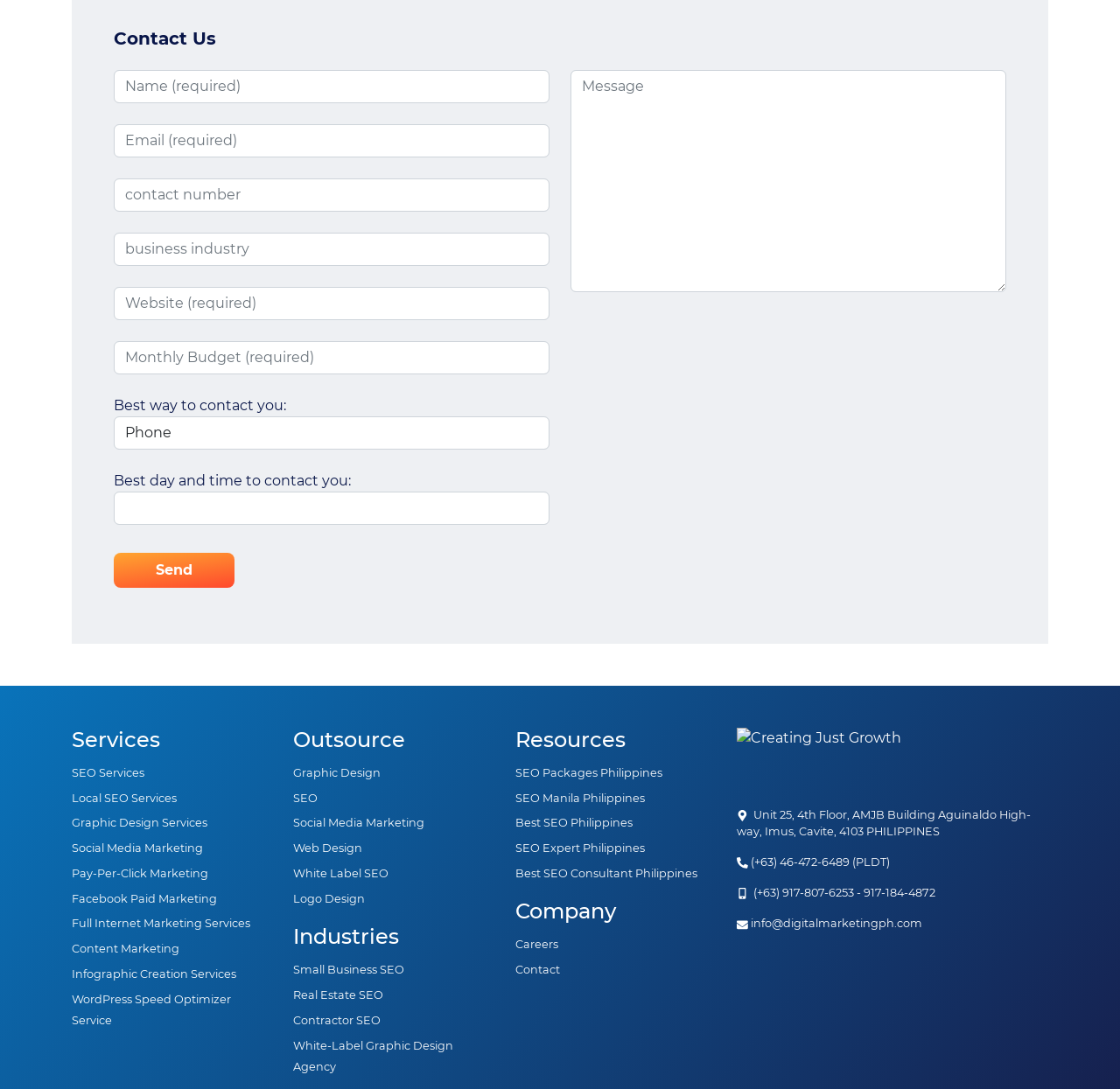Locate the bounding box coordinates of the region to be clicked to comply with the following instruction: "Select the best way to contact you". The coordinates must be four float numbers between 0 and 1, in the form [left, top, right, bottom].

[0.102, 0.44, 0.491, 0.47]